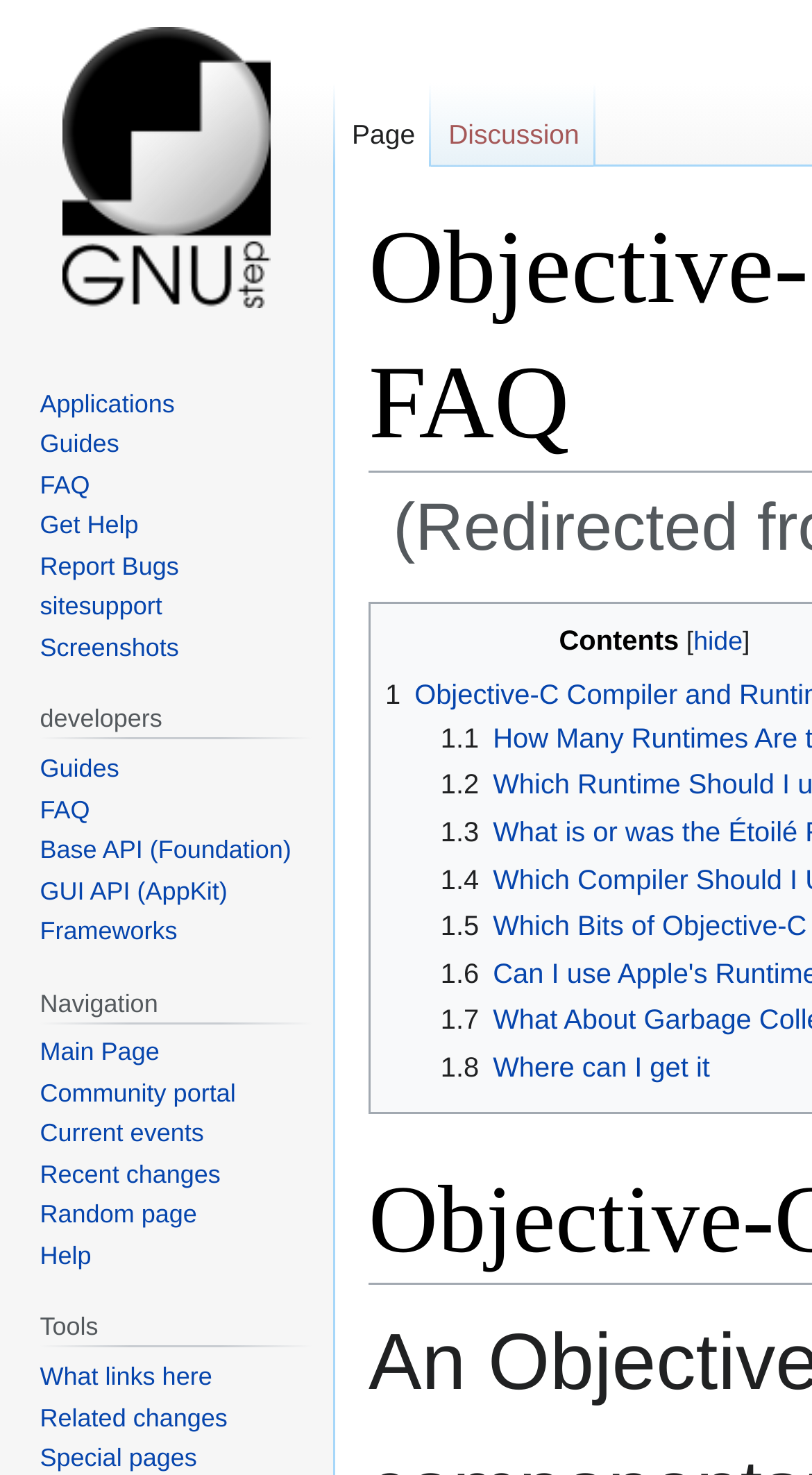Can you determine the bounding box coordinates of the area that needs to be clicked to fulfill the following instruction: "Visit the main page"?

[0.0, 0.0, 0.41, 0.226]